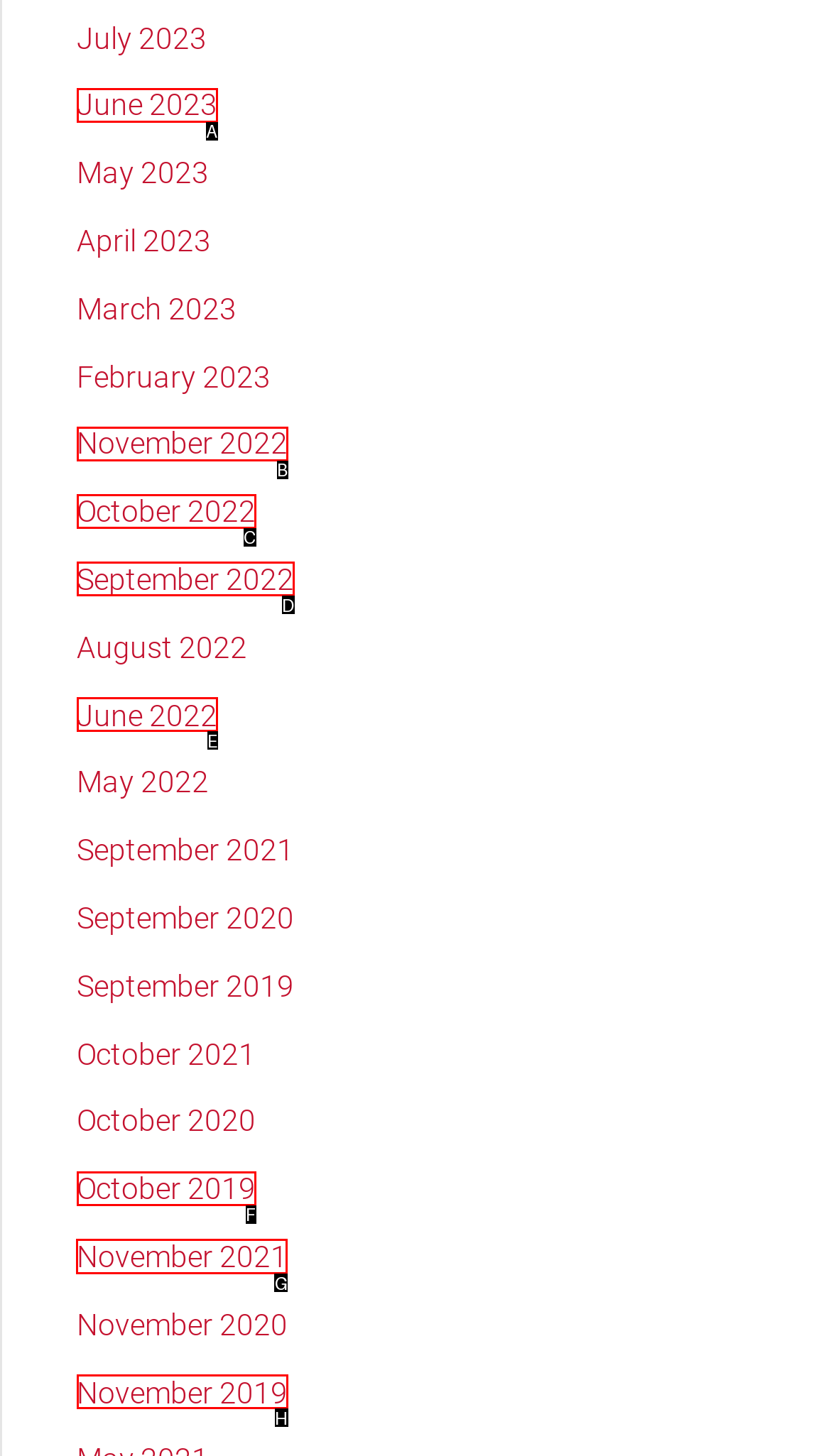To execute the task: view November 2021, which one of the highlighted HTML elements should be clicked? Answer with the option's letter from the choices provided.

G